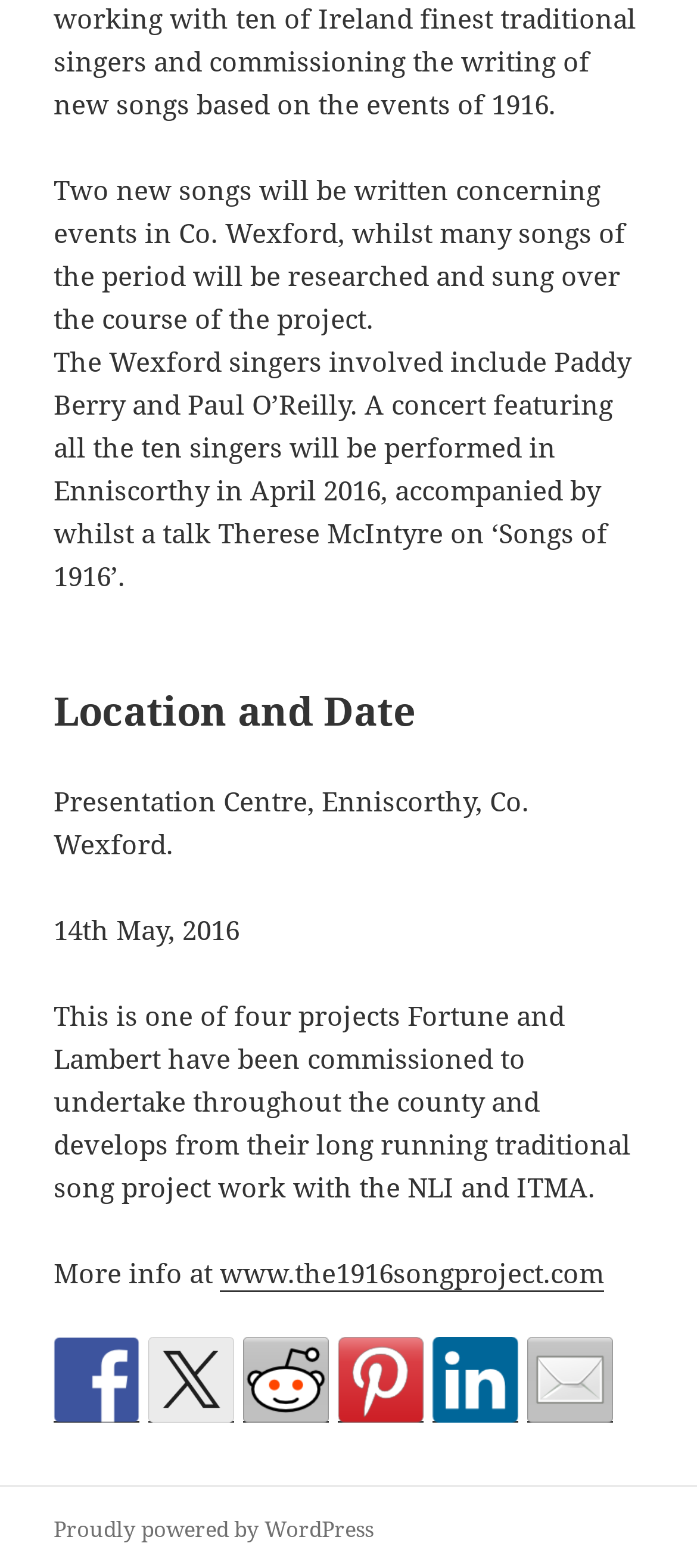What is the date of the concert?
Please provide an in-depth and detailed response to the question.

I found the answer by looking at the text under the 'Location and Date' heading, which mentions '14th May, 2016'.